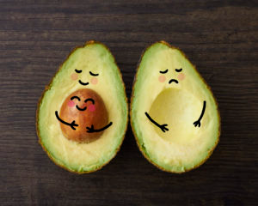What is the background of the image?
Using the image, give a concise answer in the form of a single word or short phrase.

Warm wooden surface